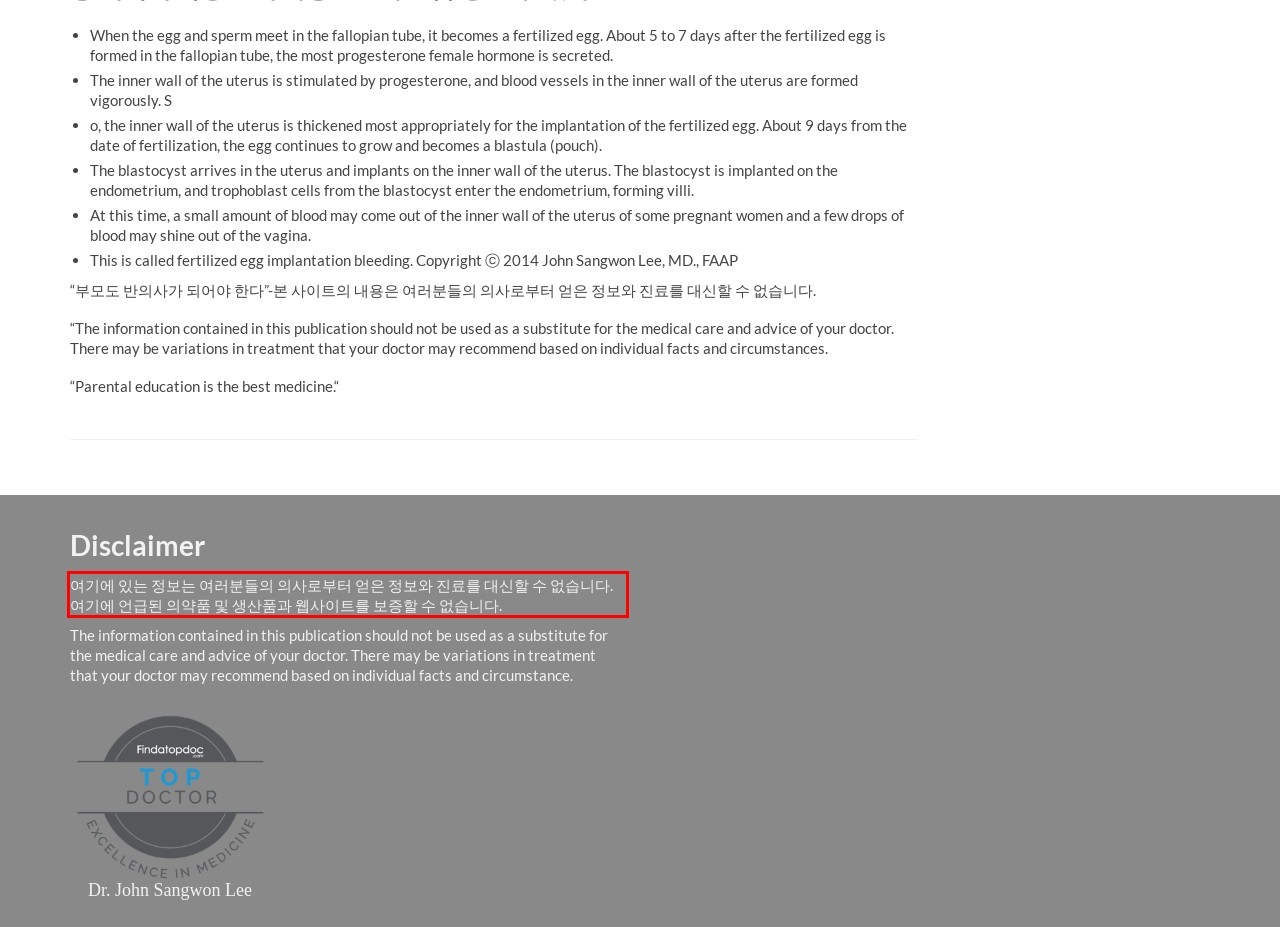The screenshot provided shows a webpage with a red bounding box. Apply OCR to the text within this red bounding box and provide the extracted content.

여기에 있는 정보는 여러분들의 의사로부터 얻은 정보와 진료를 대신할 수 없습니다. 여기에 언급된 의약품 및 생산품과 웹사이트를 보증할 수 없습니다.